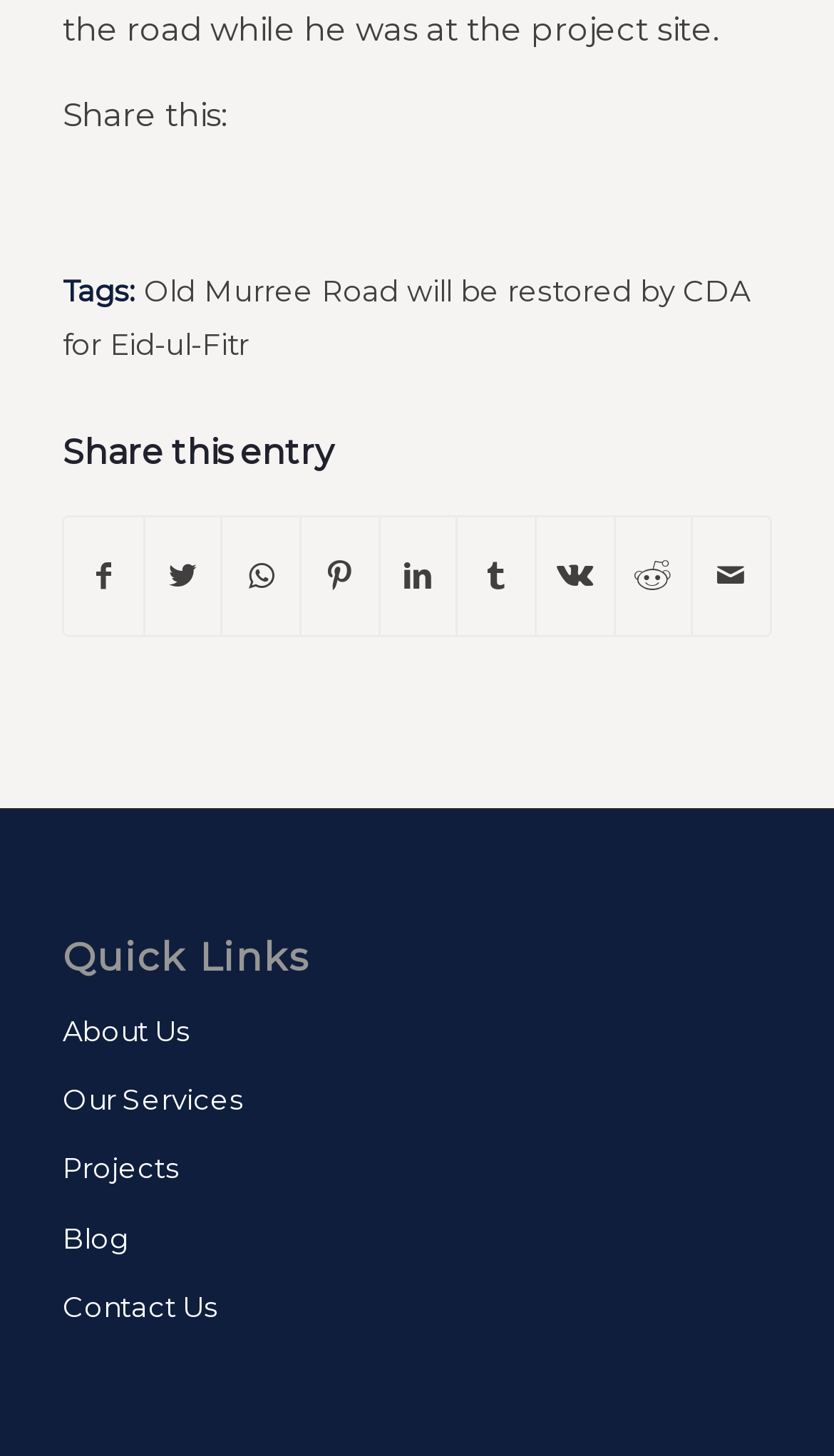Can you pinpoint the bounding box coordinates for the clickable element required for this instruction: "Share this on Twitter"? The coordinates should be four float numbers between 0 and 1, i.e., [left, top, right, bottom].

[0.174, 0.355, 0.265, 0.436]